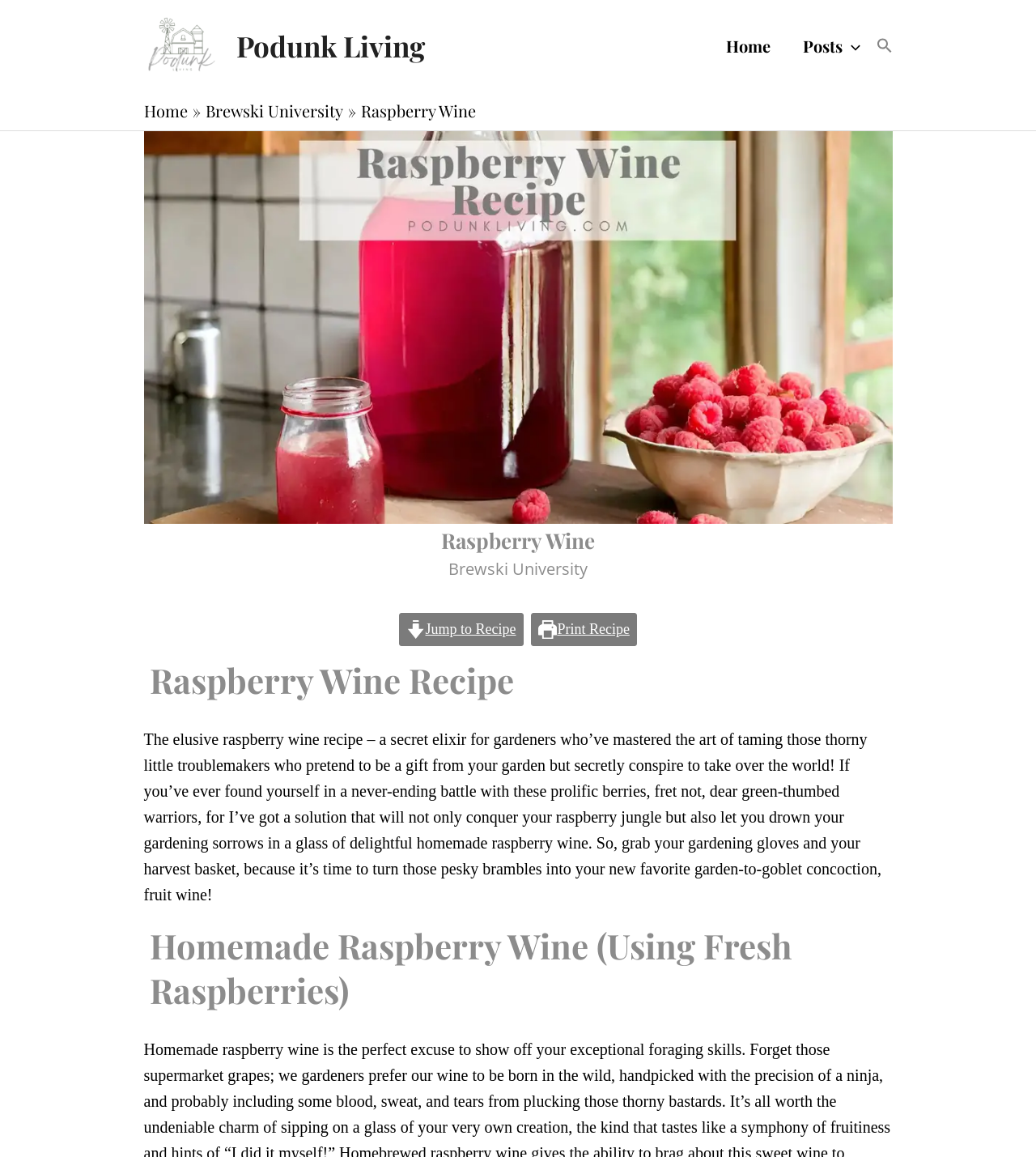Please indicate the bounding box coordinates of the element's region to be clicked to achieve the instruction: "Follow on Facebook". Provide the coordinates as four float numbers between 0 and 1, i.e., [left, top, right, bottom].

[0.411, 0.88, 0.462, 0.892]